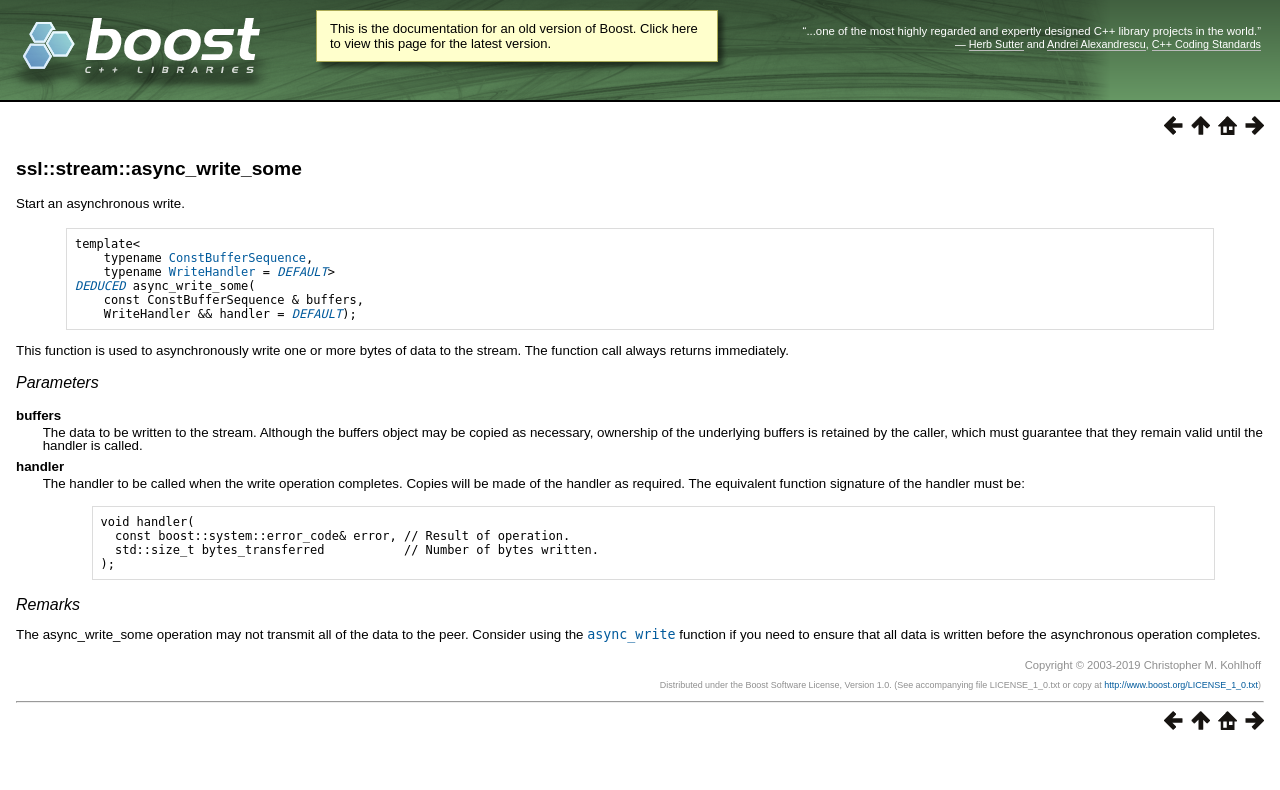Pinpoint the bounding box coordinates of the element to be clicked to execute the instruction: "Click on the link to view the documentation for ssl::stream::async_write_some".

[0.012, 0.2, 0.236, 0.227]